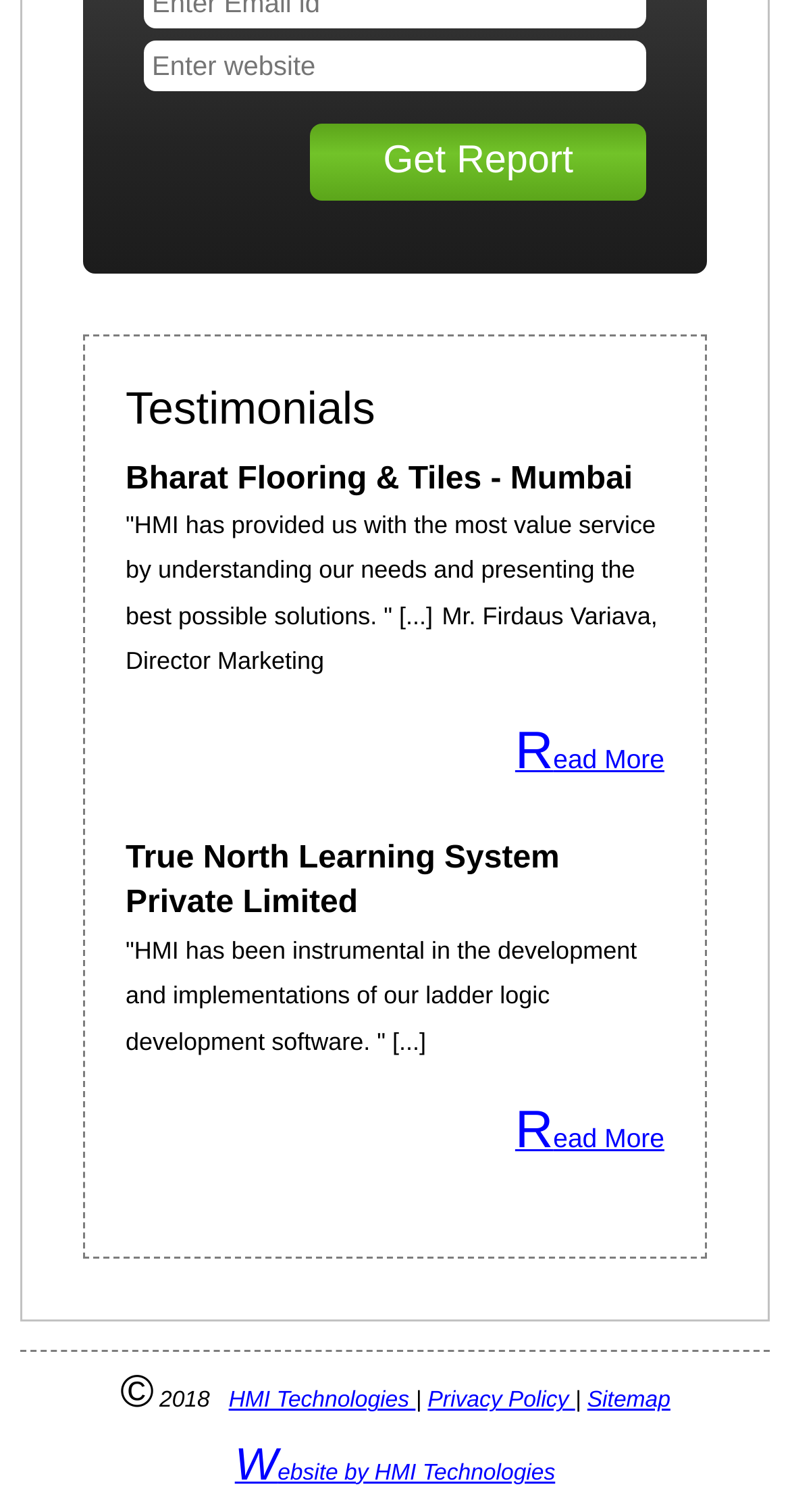What is the name of the company mentioned in the first testimonial?
Answer the question with a single word or phrase, referring to the image.

Bharat Flooring & Tiles